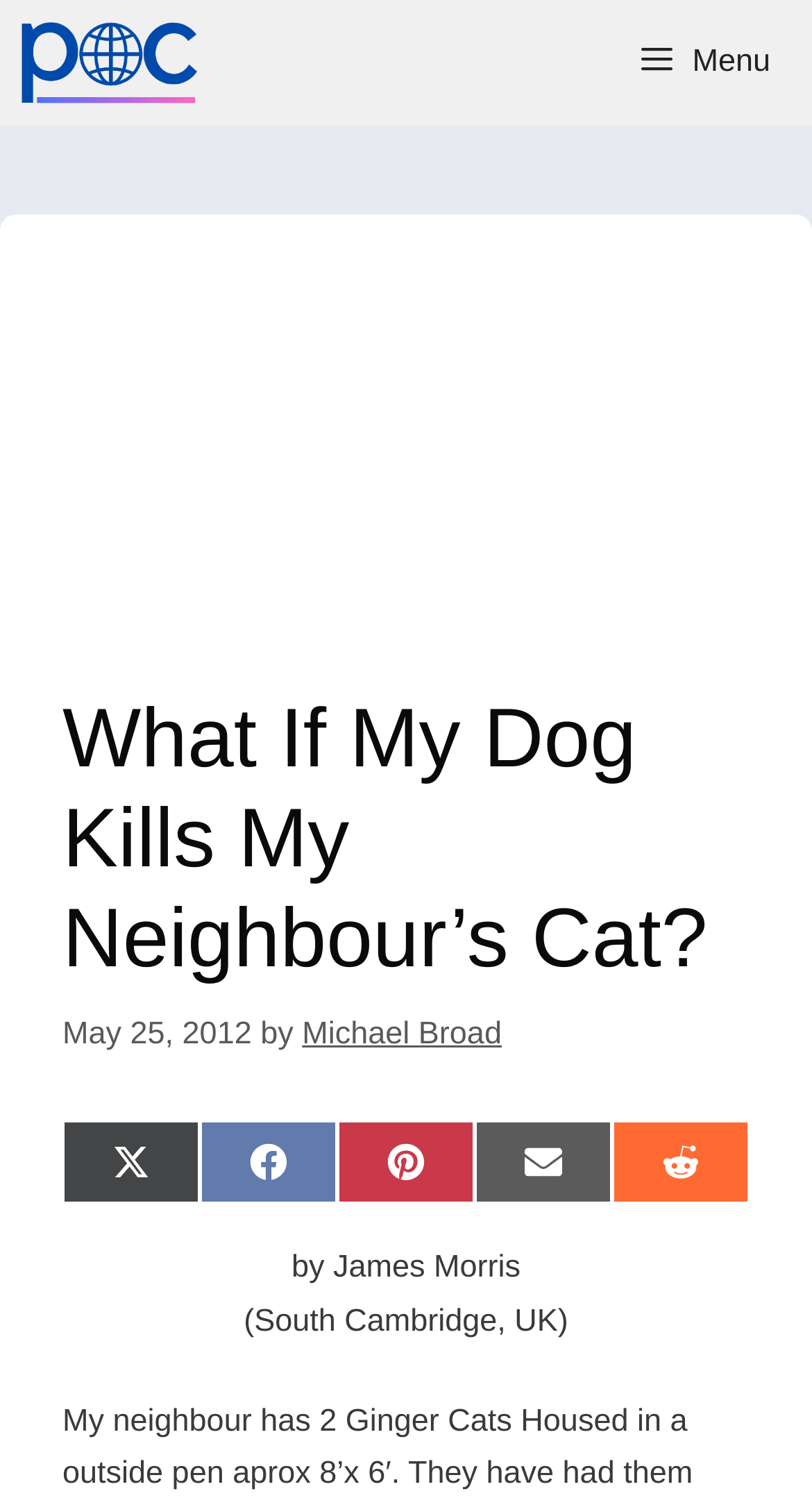Please determine the bounding box coordinates, formatted as (top-left x, top-left y, bottom-right x, bottom-right y), with all values as floating point numbers between 0 and 1. Identify the bounding box of the region described as: Menu

[0.754, 0.0, 1.0, 0.083]